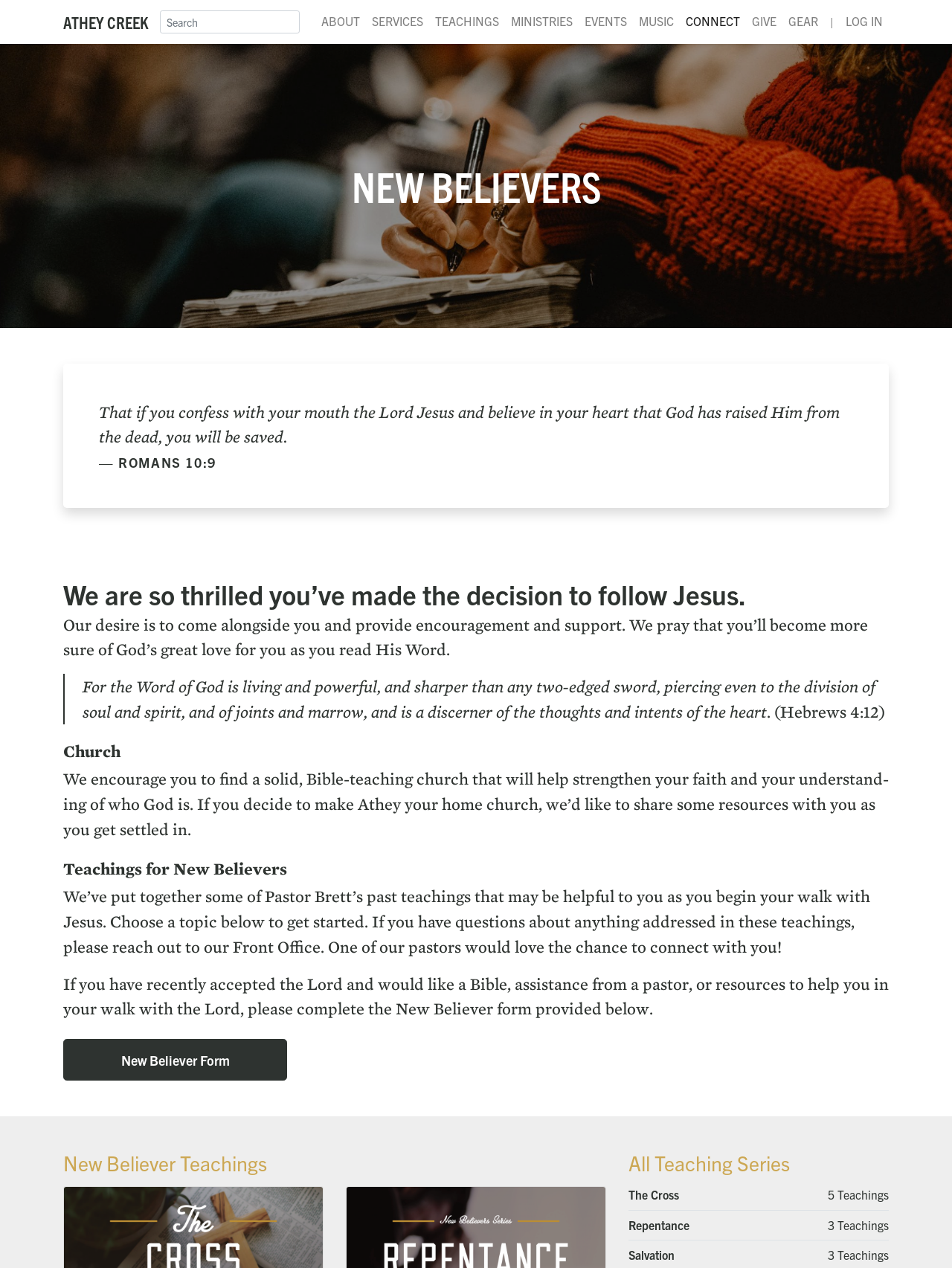Locate the bounding box coordinates of the area to click to fulfill this instruction: "Log in to your account". The bounding box should be presented as four float numbers between 0 and 1, in the order [left, top, right, bottom].

[0.882, 0.005, 0.934, 0.028]